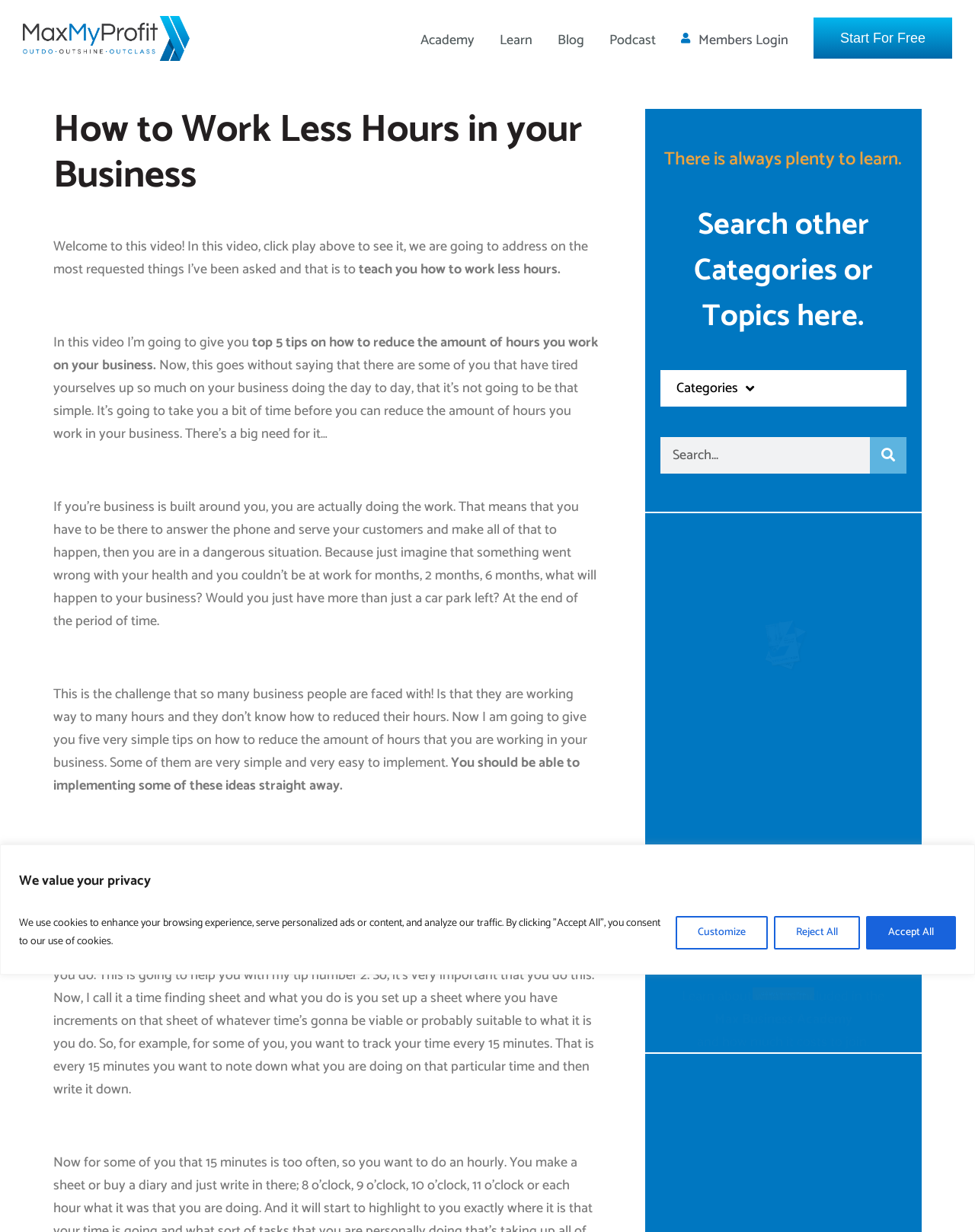Indicate the bounding box coordinates of the element that needs to be clicked to satisfy the following instruction: "Get the 'Enrolment Pack'". The coordinates should be four float numbers between 0 and 1, i.e., [left, top, right, bottom].

[0.702, 0.79, 0.905, 0.823]